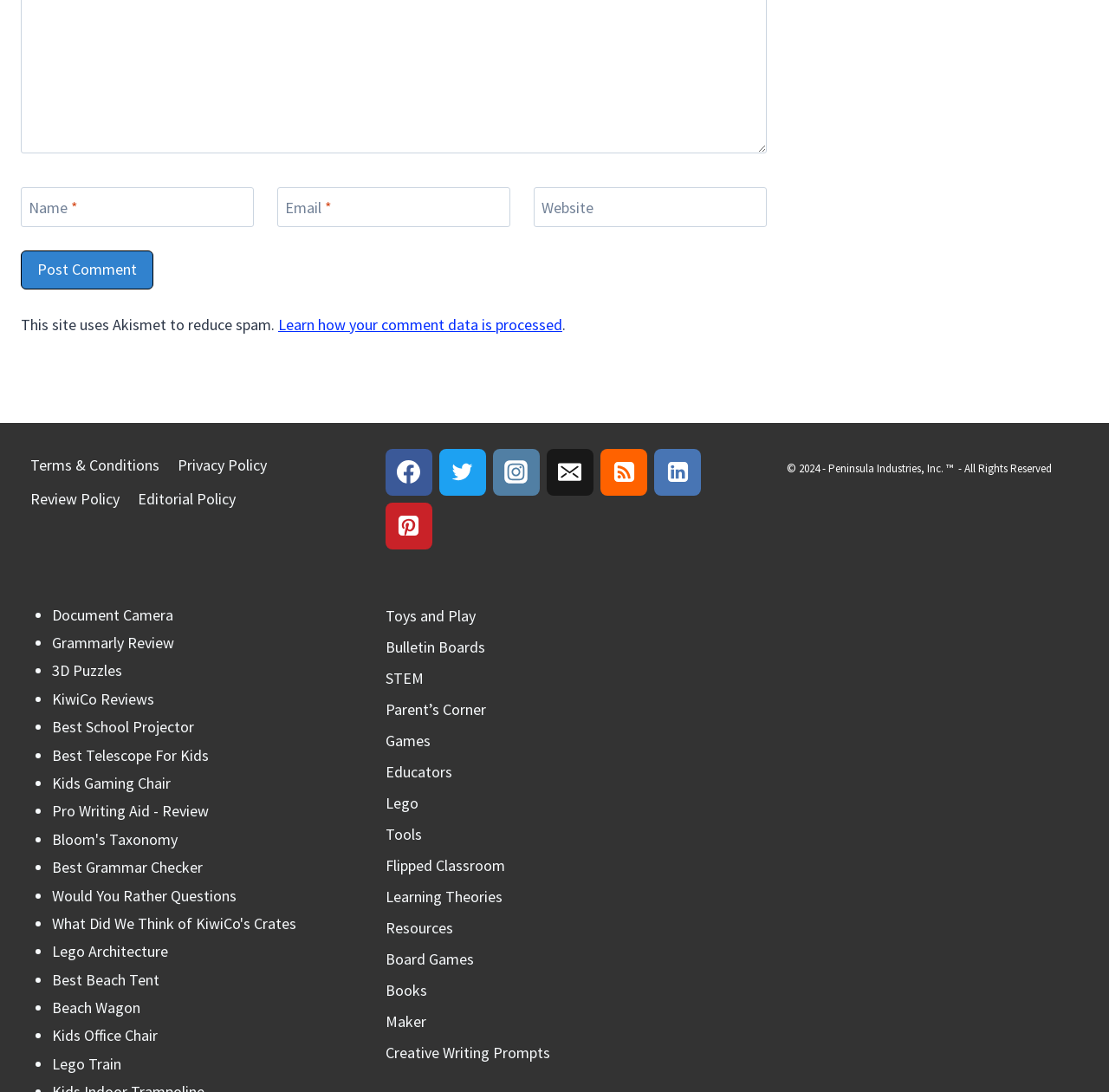What social media platforms are linked in the footer?
Using the image as a reference, answer the question with a short word or phrase.

Facebook, Twitter, Instagram, Email, RSS, Linkedin, Pinterest